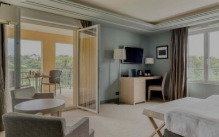Provide a thorough description of the image, including all visible elements.

The image showcases a modern hotel room that exudes comfort and style, featuring a well-appointed interior with a calming color palette. Large windows allow natural light to flood the space, creating an inviting atmosphere. The room includes a stylish bed with plush linens, a flat-screen television mounted on the wall, and a functional workspace featuring a desk and a comfortable chair. A cozy seating area with two armchairs is positioned near a small table, ideal for relaxation or enjoying a meal. Additionally, the room opens up to a private balcony, providing an outdoor space to enjoy pleasant views of the surrounding landscape, making it an excellent choice for travelers seeking both luxury and convenience. This particular setting is highlighted in an article titled "Choice builds French presence," published on May 10, 2024, indicating a focus on hotel developments and enhancements in the industry.